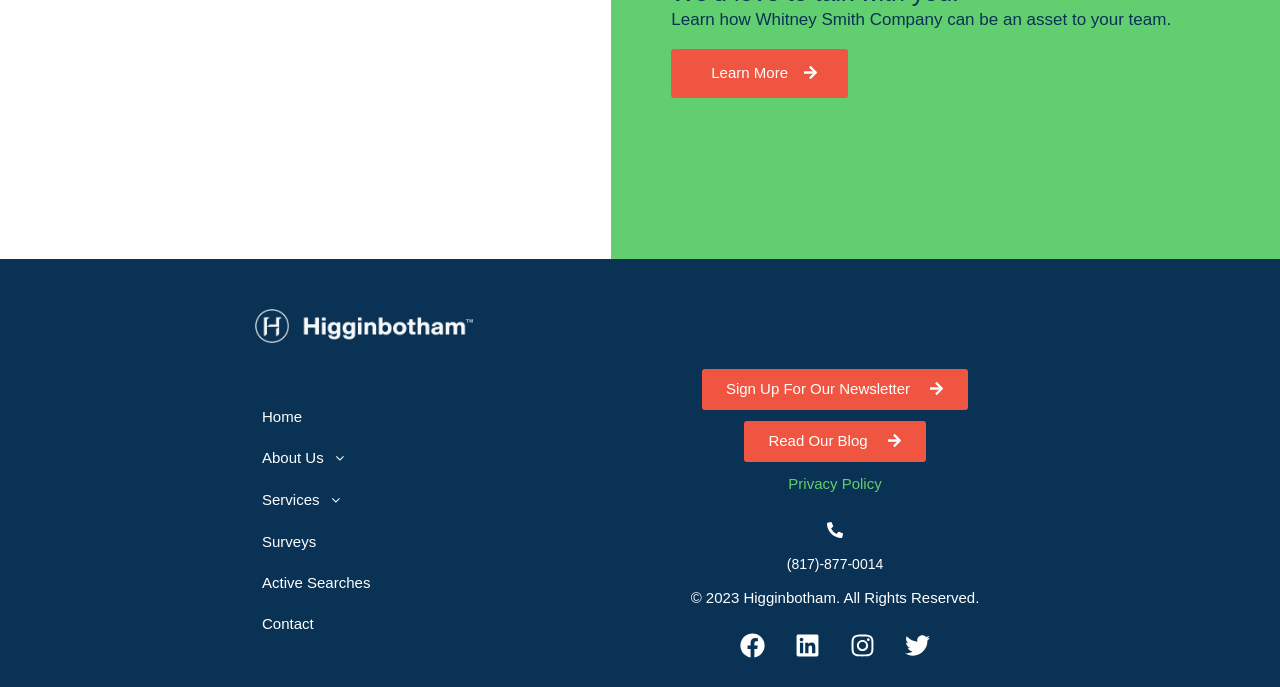What is the phone number provided on the webpage?
Refer to the image and provide a thorough answer to the question.

The phone number is mentioned in a heading element at the bottom of the webpage, which is '(817)-877-0014'.